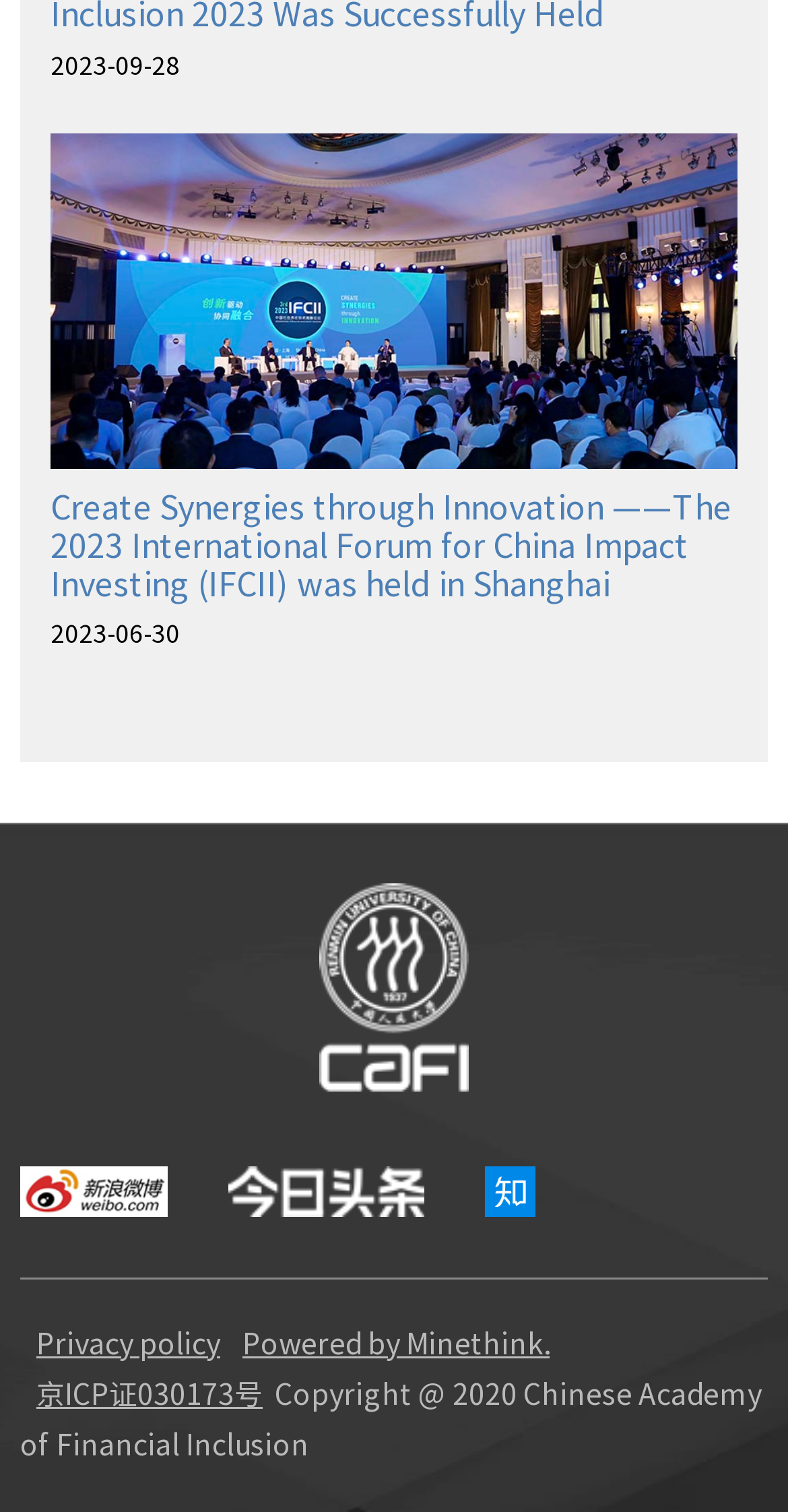What is the date of the International Forum for China Impact Investing?
Please answer using one word or phrase, based on the screenshot.

2023-09-28